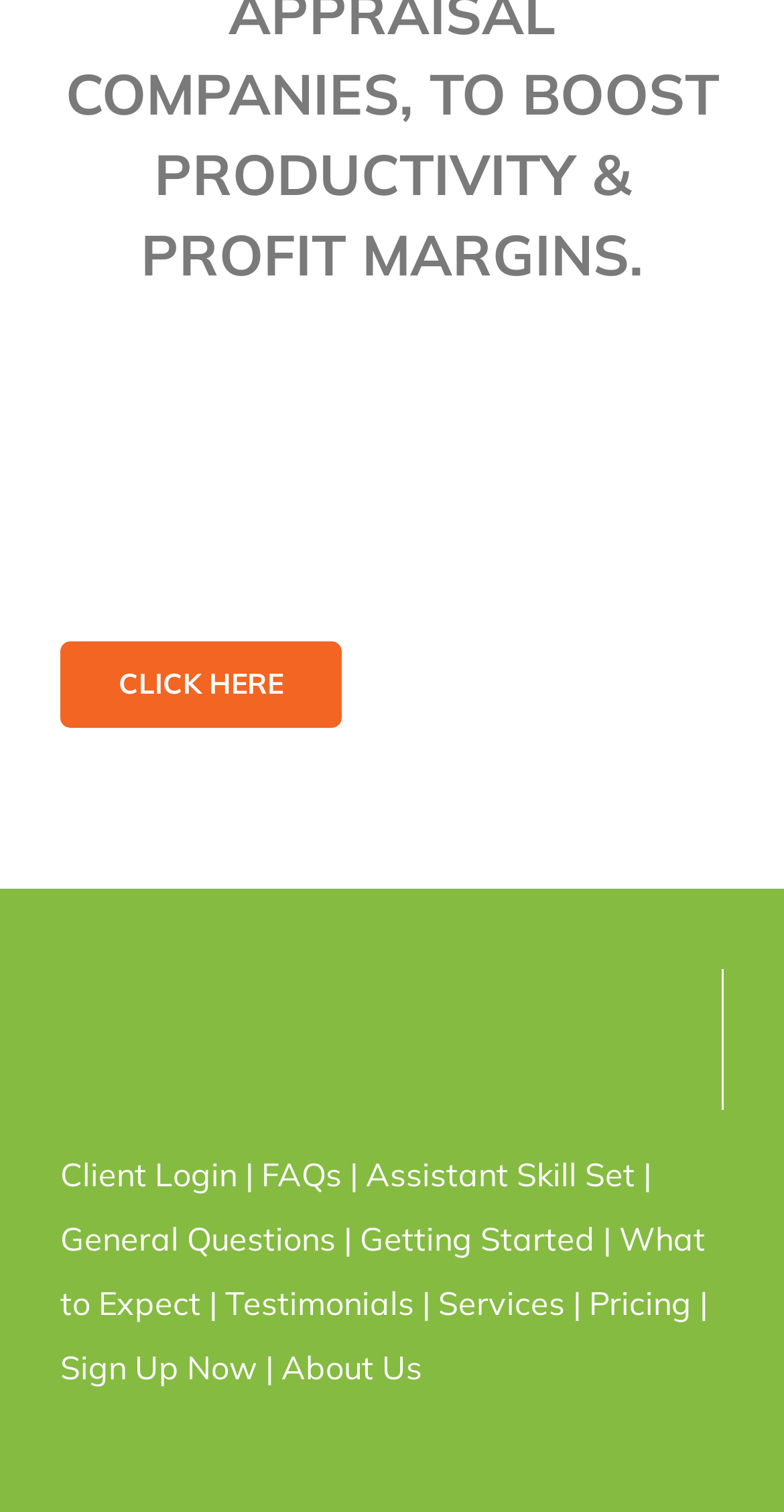Identify the bounding box coordinates of the clickable region to carry out the given instruction: "Submit a comment".

None